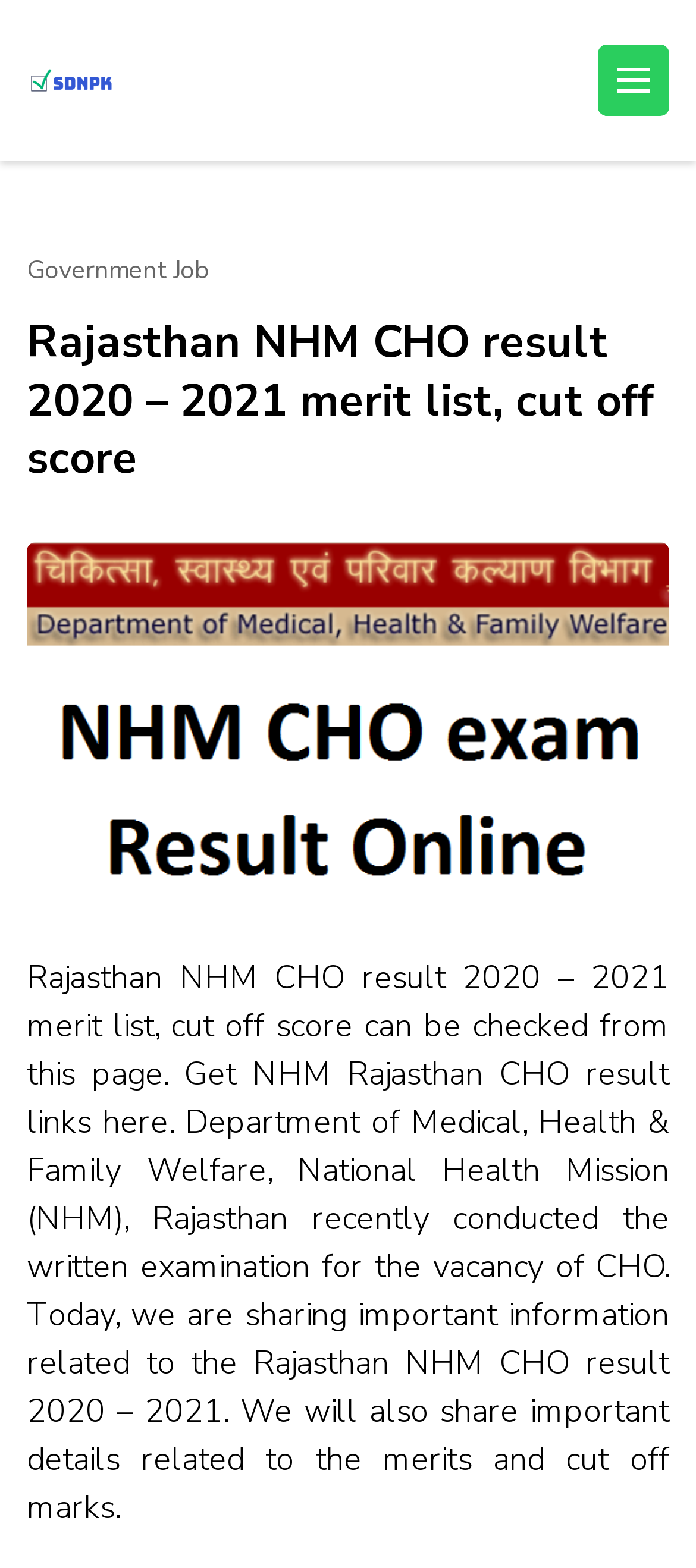Find and extract the text of the primary heading on the webpage.

Rajasthan NHM CHO result 2020 – 2021 merit list, cut off score